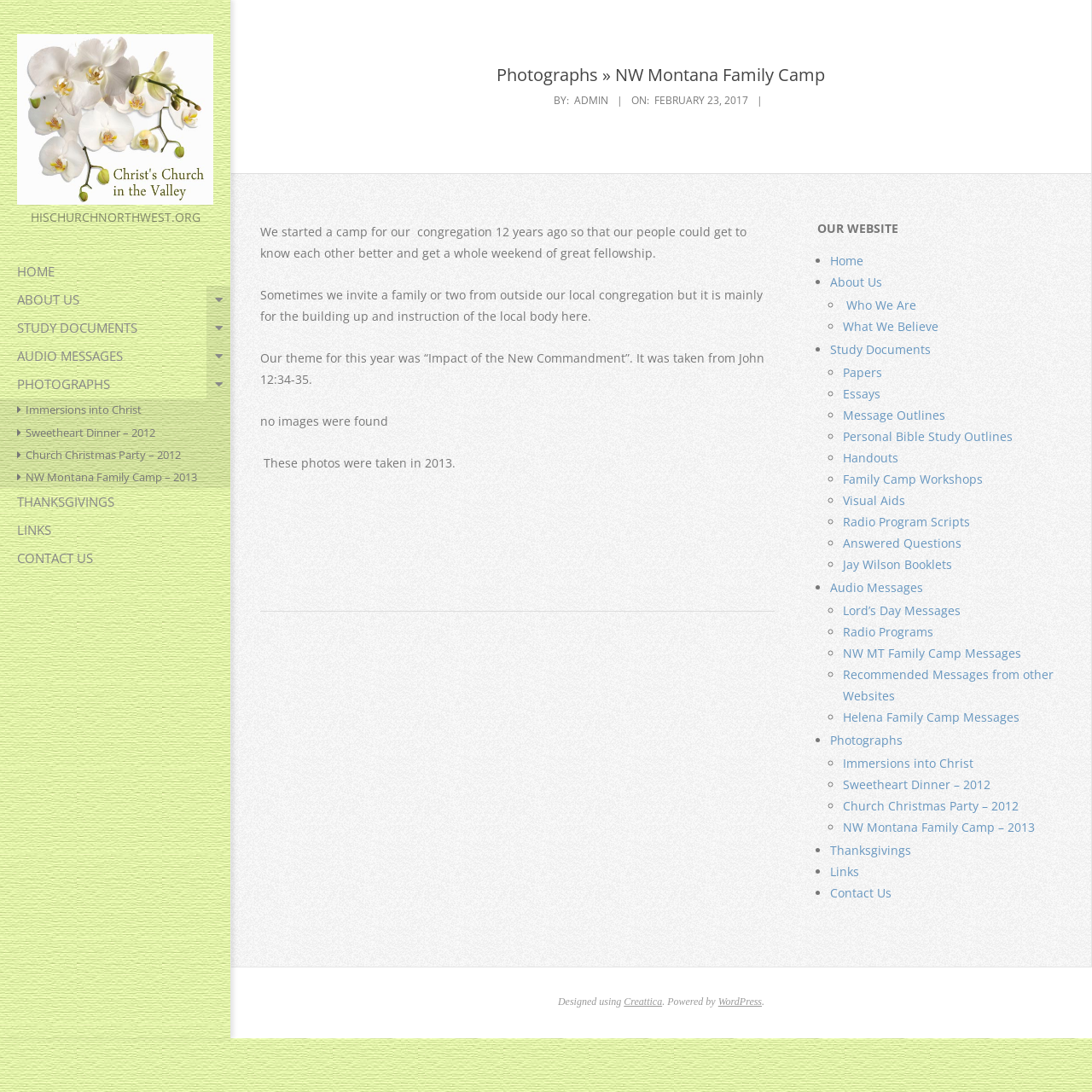Find the bounding box coordinates corresponding to the UI element with the description: "NW MT Family Camp Messages". The coordinates should be formatted as [left, top, right, bottom], with values as floats between 0 and 1.

[0.772, 0.591, 0.935, 0.605]